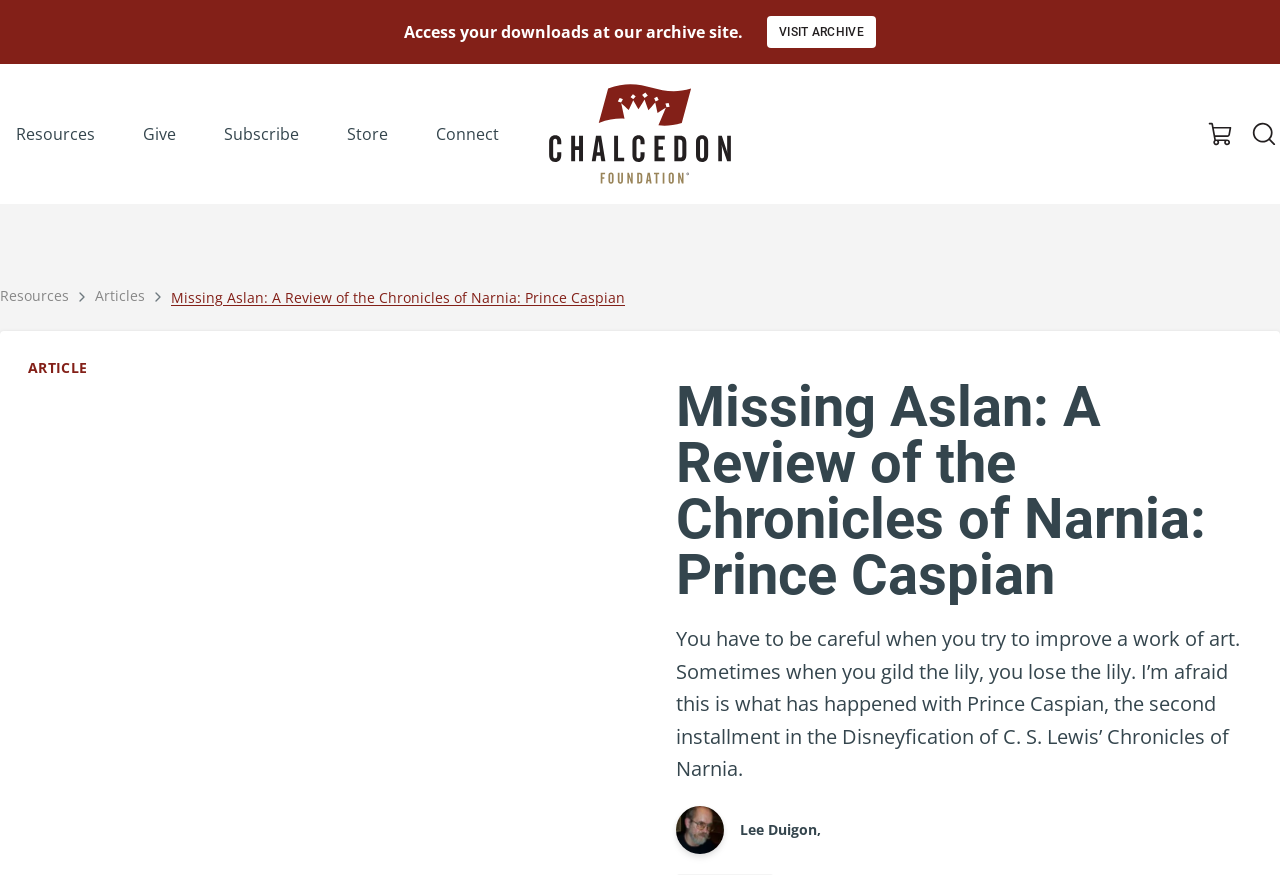Create a detailed narrative of the webpage’s visual and textual elements.

The webpage is a review of the movie "The Chronicles of Narnia: Prince Caspian". At the top, there is a navigation bar with five links: "Resources", "Give", "Subscribe", "Store", and "Connect". To the right of these links, there is another link "Chalcedon" with an accompanying image. 

Below the navigation bar, there is a breadcrumb navigation section with three links: "Resources", "Articles", and the title of the review "Missing Aslan: A Review of the Chronicles of Narnia: Prince Caspian". 

The main content of the webpage is the review article, which is headed by a title "Missing Aslan: A Review of the Chronicles of Narnia: Prince Caspian". The article begins with a warning about the dangers of trying to improve a work of art, and how this has happened with the movie "Prince Caspian". 

To the top right of the article, there is a link "View Cart" with an accompanying image, and a button with an image. At the bottom of the article, there is an image of the author, Lee Duigon, along with his name.